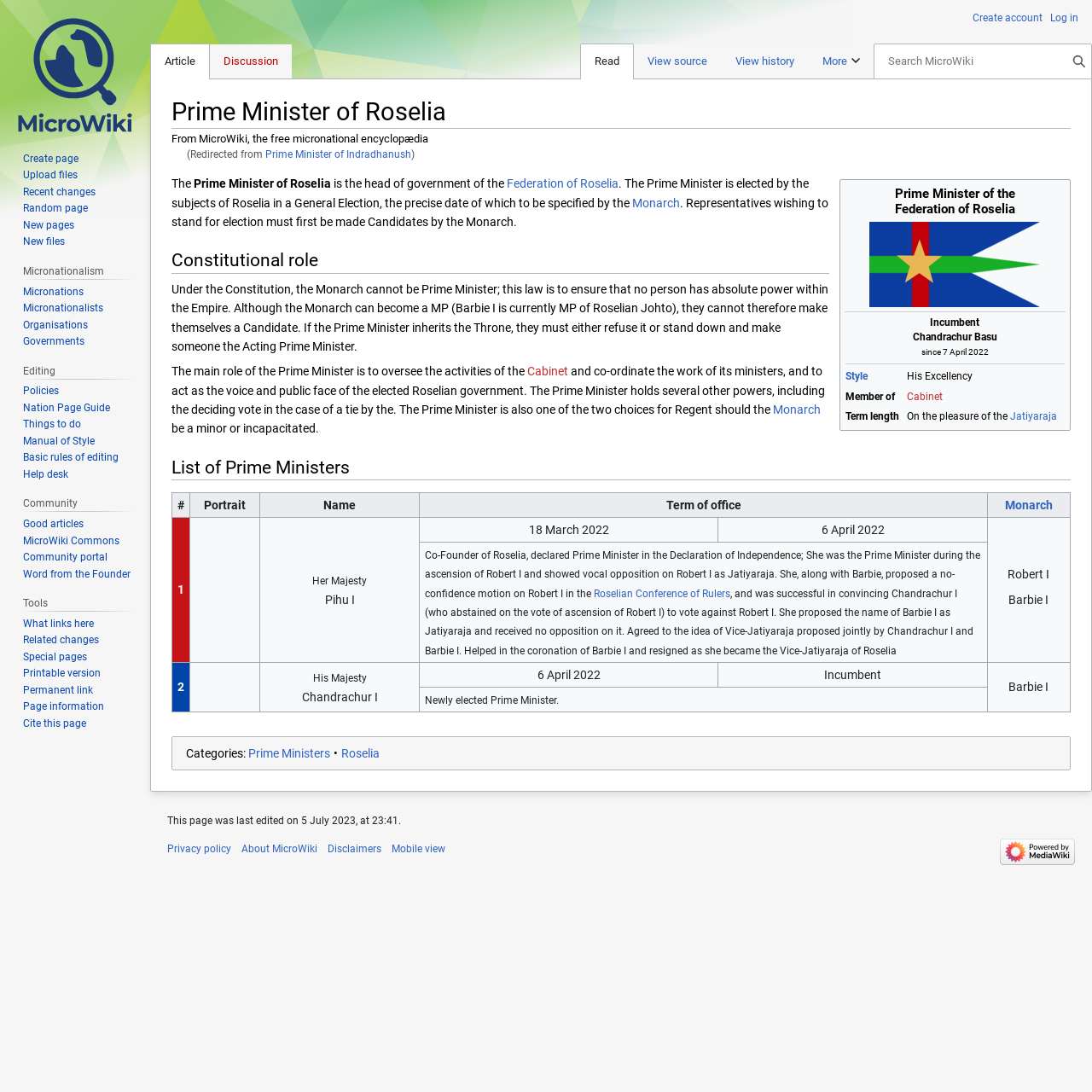Create a detailed description of the webpage's content and layout.

The webpage is about the Prime Minister of Roselia, a micronational encyclopædia. At the top, there is a heading "Prime Minister of Roselia" followed by a brief description "From MicroWiki, the free micronational encyclopædia". Below this, there is a table with information about the Prime Minister, including the incumbent, Chandrachur Basu, who has been in office since April 7, 2022.

To the right of the table, there is a section with links to "Jump to navigation" and "Jump to search". Below this, there is a paragraph of text that explains the role of the Prime Minister, including that they are the head of government and are elected by the subjects of Roselia in a General Election.

Further down the page, there is a section titled "Constitutional role" that explains the limitations on the Monarch's power and the role of the Prime Minister in overseeing the activities of the Cabinet. There is also a section titled "List of Prime Ministers" that includes a table with information about past Prime Ministers, including their names, terms of office, and monarchs.

At the bottom of the page, there are links to "Categories" and "Prime Ministers", as well as a navigation menu with links to "Personal tools" and "Namespaces". There is also an image on the page, but its content is not described.